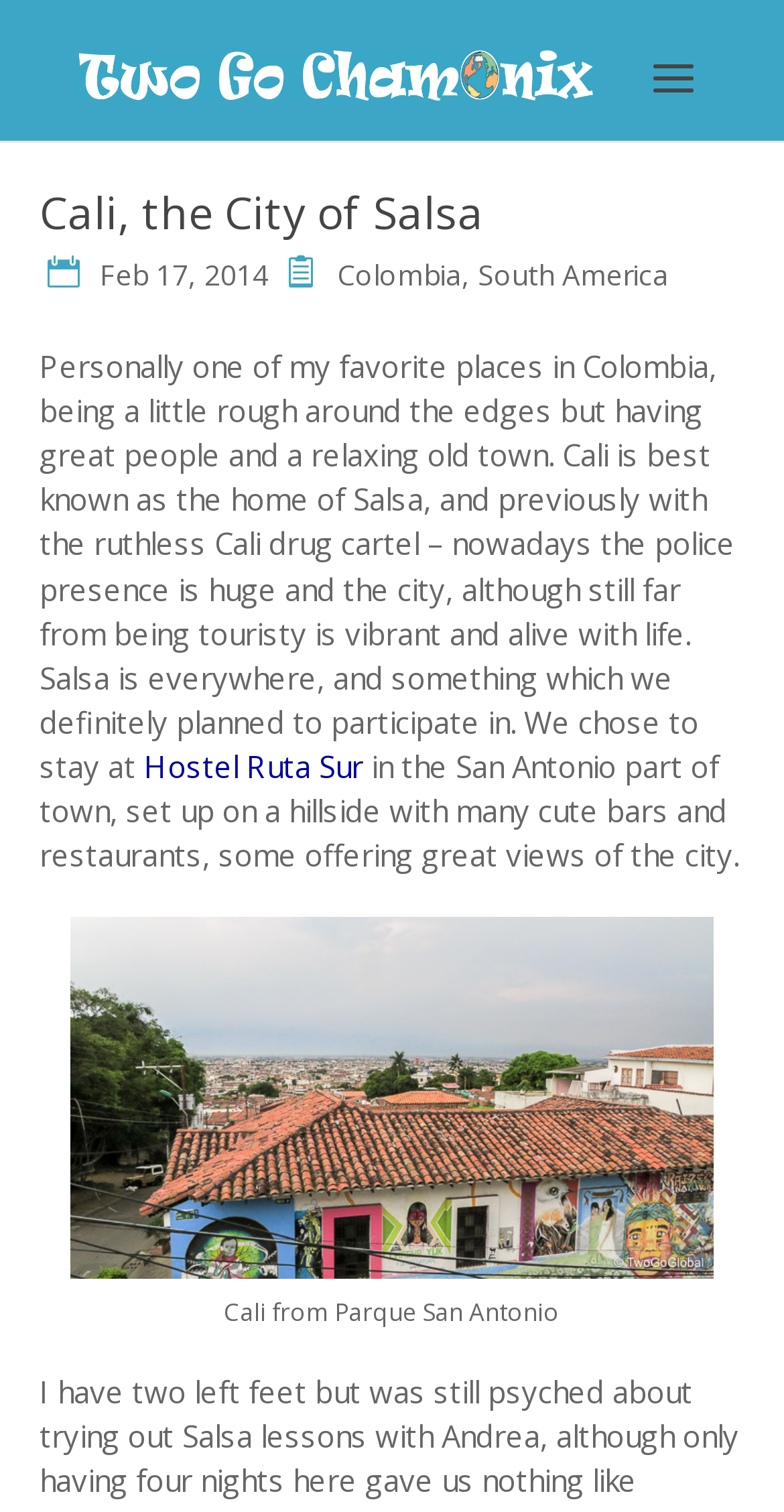What is Cali known for?
Please provide a comprehensive answer based on the details in the screenshot.

According to the webpage, Cali is best known as the home of Salsa, which is mentioned in the StaticText element with the text 'Personally one of my favorite places in Colombia, being a little rough around the edges but having great people and a relaxing old town. Cali is best known as the home of Salsa, and previously with the ruthless Cali drug cartel – nowadays the police presence is huge and the city, although still far from being touristy is vibrant and alive with life.'